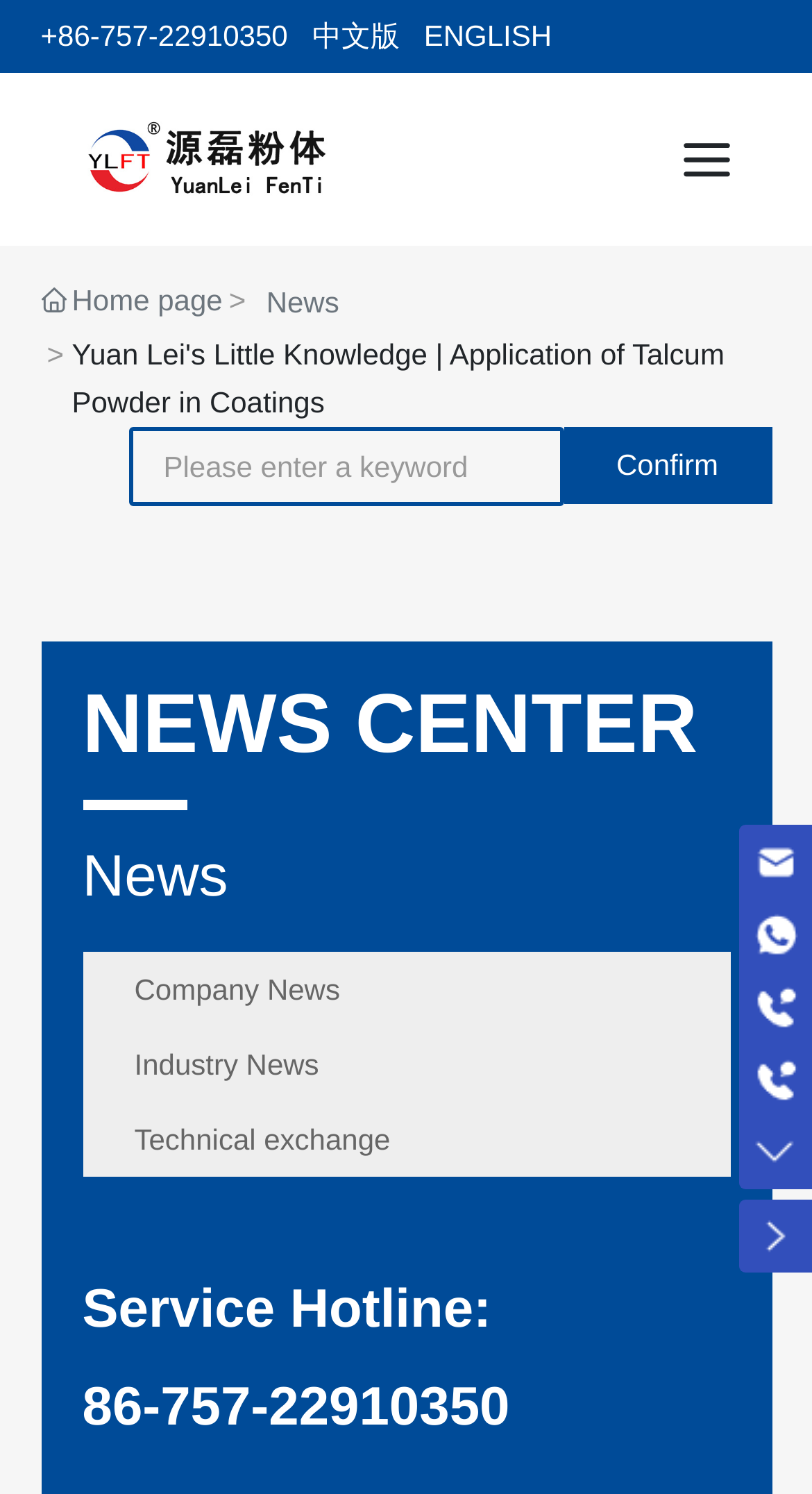Please provide a detailed answer to the question below based on the screenshot: 
What is the company name?

The company name can be found in the top-left corner of the webpage, where it says 'Yuanlei' in a prominent font, and also in the logo image with the text 'YUANLEI'.